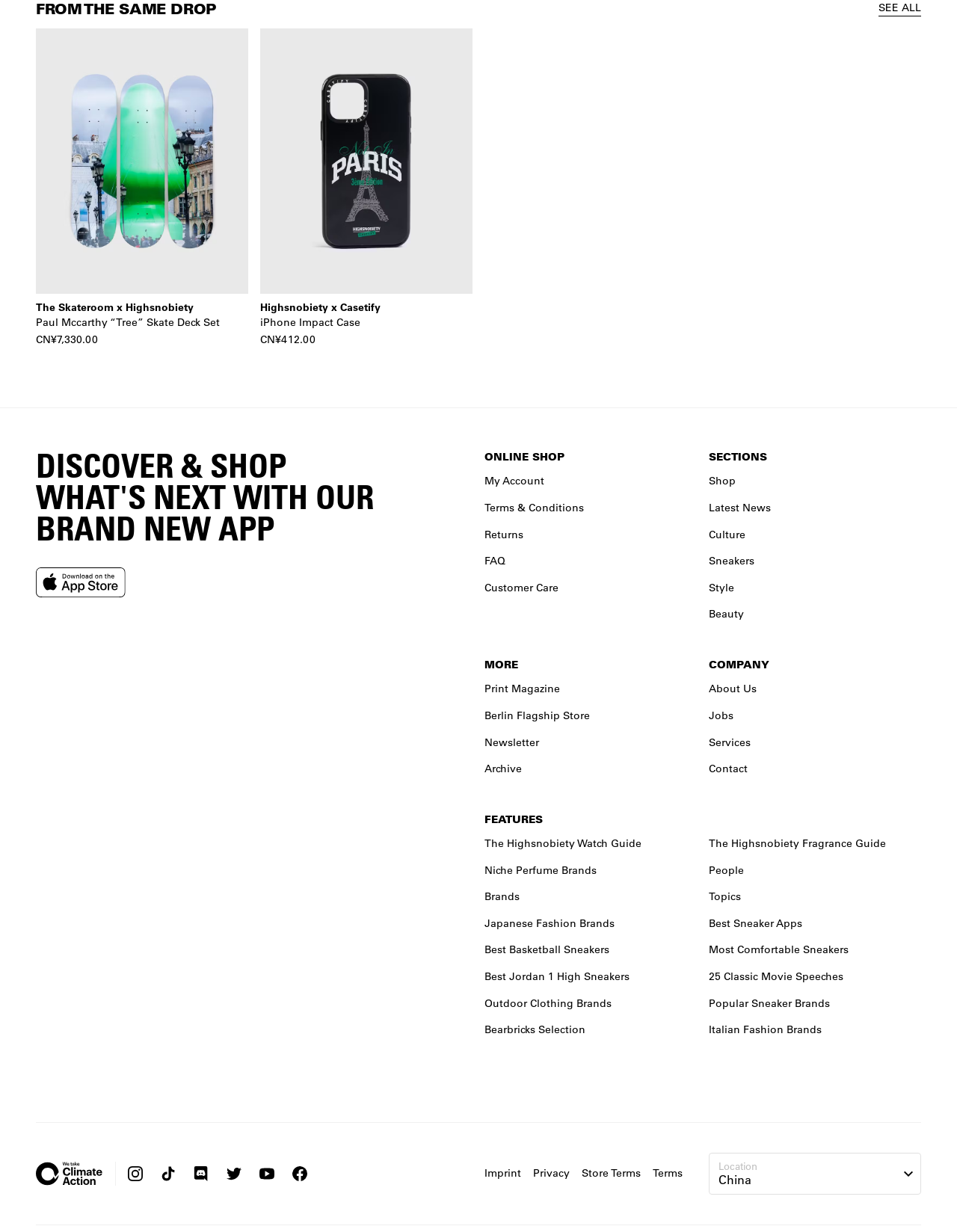What is the category of the 'iPhone Impact Case' product?
Kindly offer a detailed explanation using the data available in the image.

I determined the category of the product by looking at the section it is located in, which is 'SECTIONS' and then 'Sneakers'. This suggests that the 'iPhone Impact Case' product is related to sneakers.